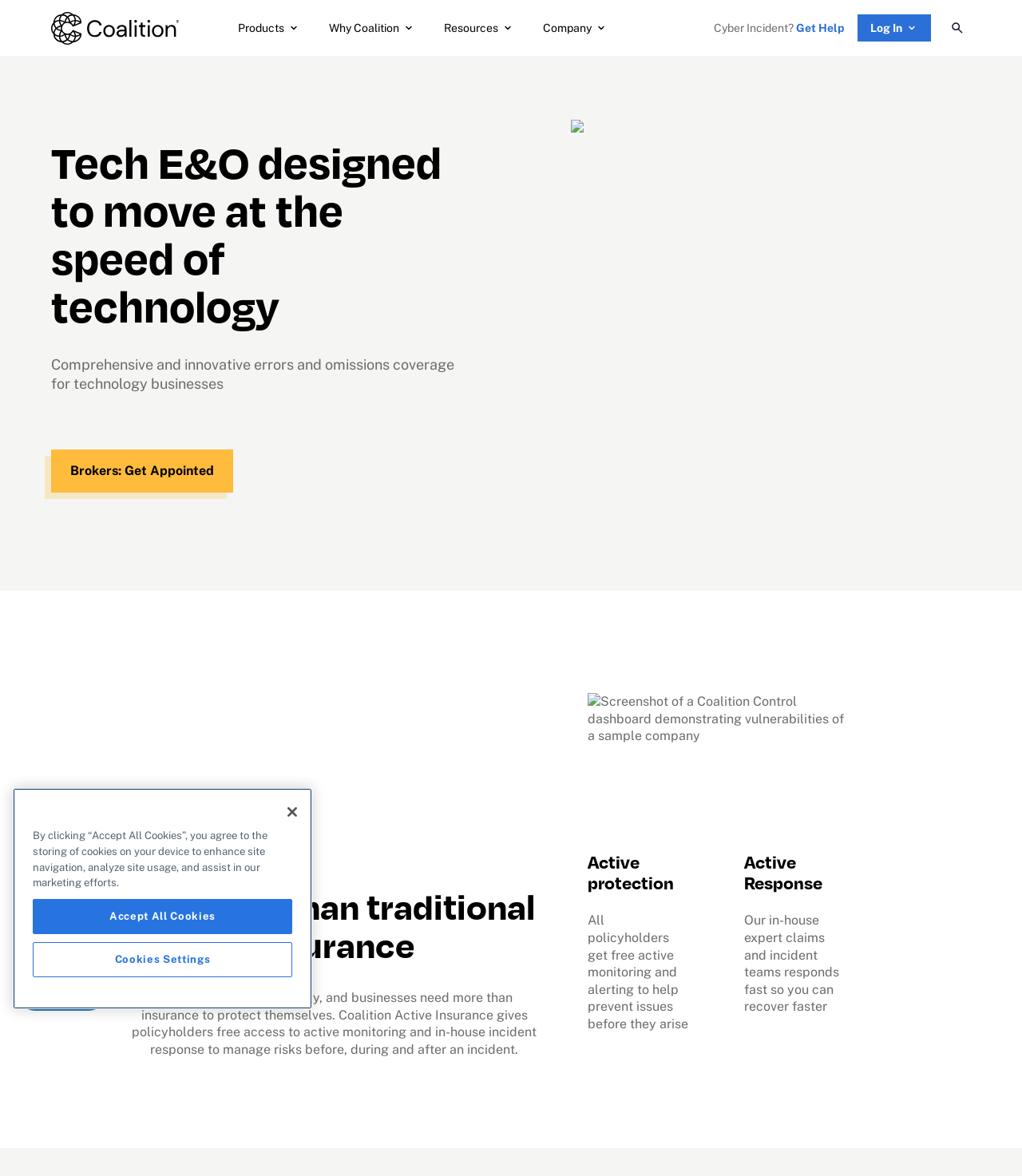Use the information in the screenshot to answer the question comprehensively: What is the role of the in-house expert claims and incident teams?

The in-house expert claims and incident teams respond quickly to incidents, enabling businesses to recover faster, as stated in the heading 'Active Response'.